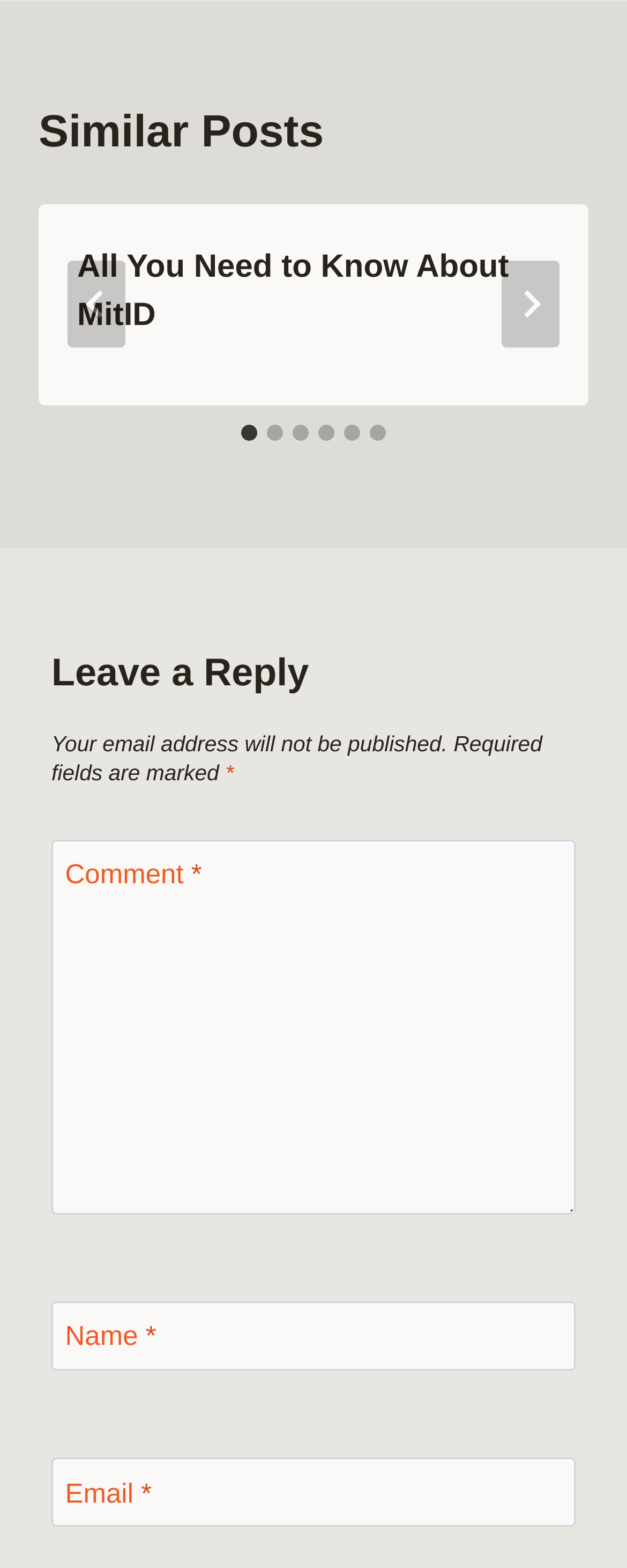Provide the bounding box coordinates of the section that needs to be clicked to accomplish the following instruction: "Call 1-800-287-9455."

None